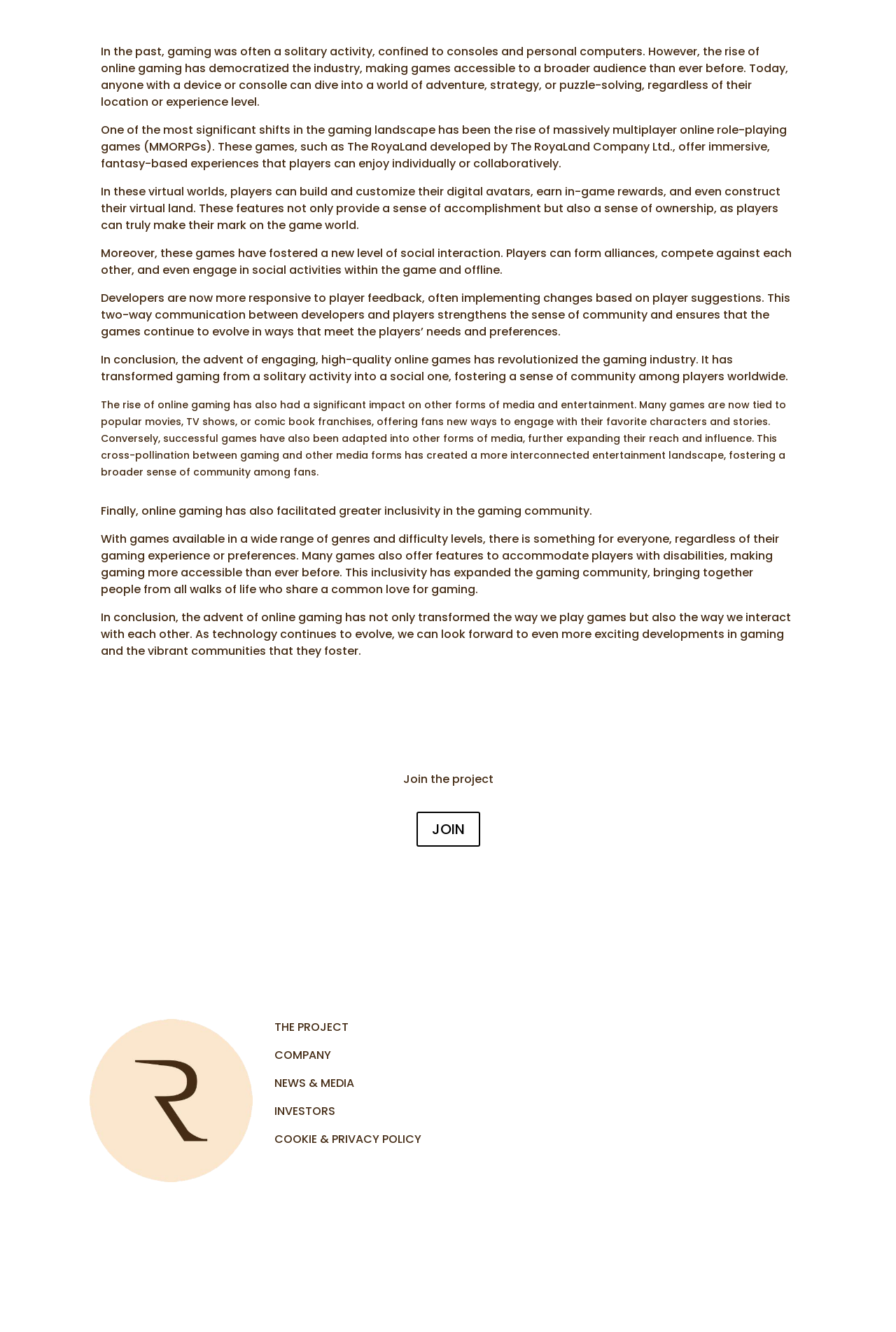Show the bounding box coordinates of the element that should be clicked to complete the task: "Visit the project page".

[0.1, 0.581, 0.9, 0.595]